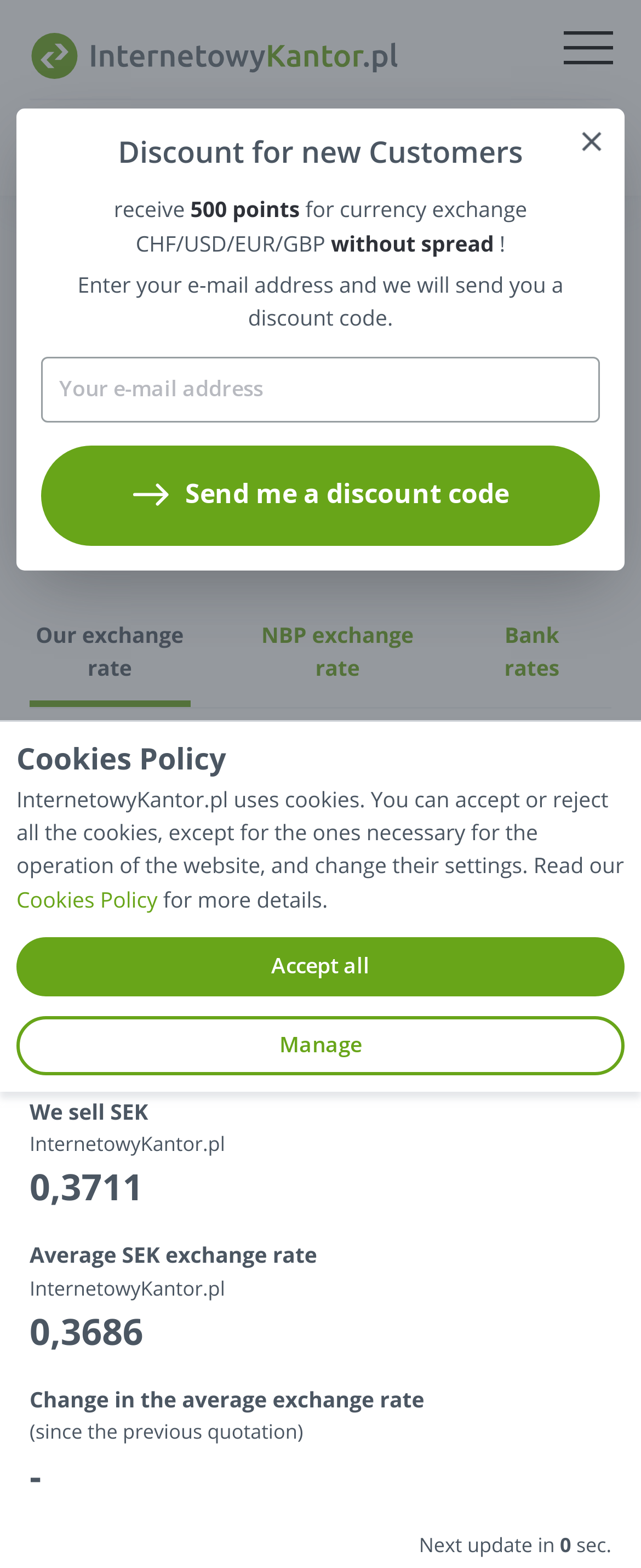Locate the bounding box coordinates of the clickable element to fulfill the following instruction: "Get a discount code". Provide the coordinates as four float numbers between 0 and 1 in the format [left, top, right, bottom].

[0.064, 0.284, 0.936, 0.348]